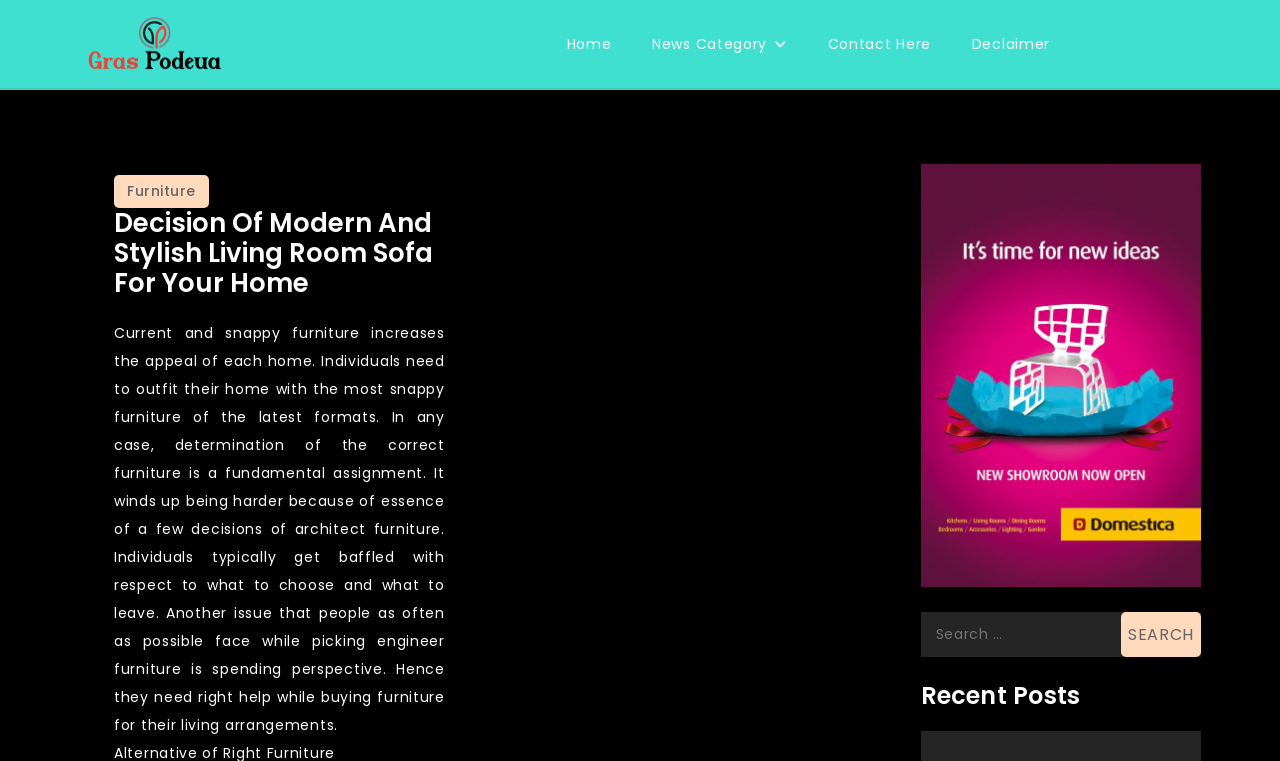Give a concise answer using one word or a phrase to the following question:
What is the main topic of this webpage?

Furniture